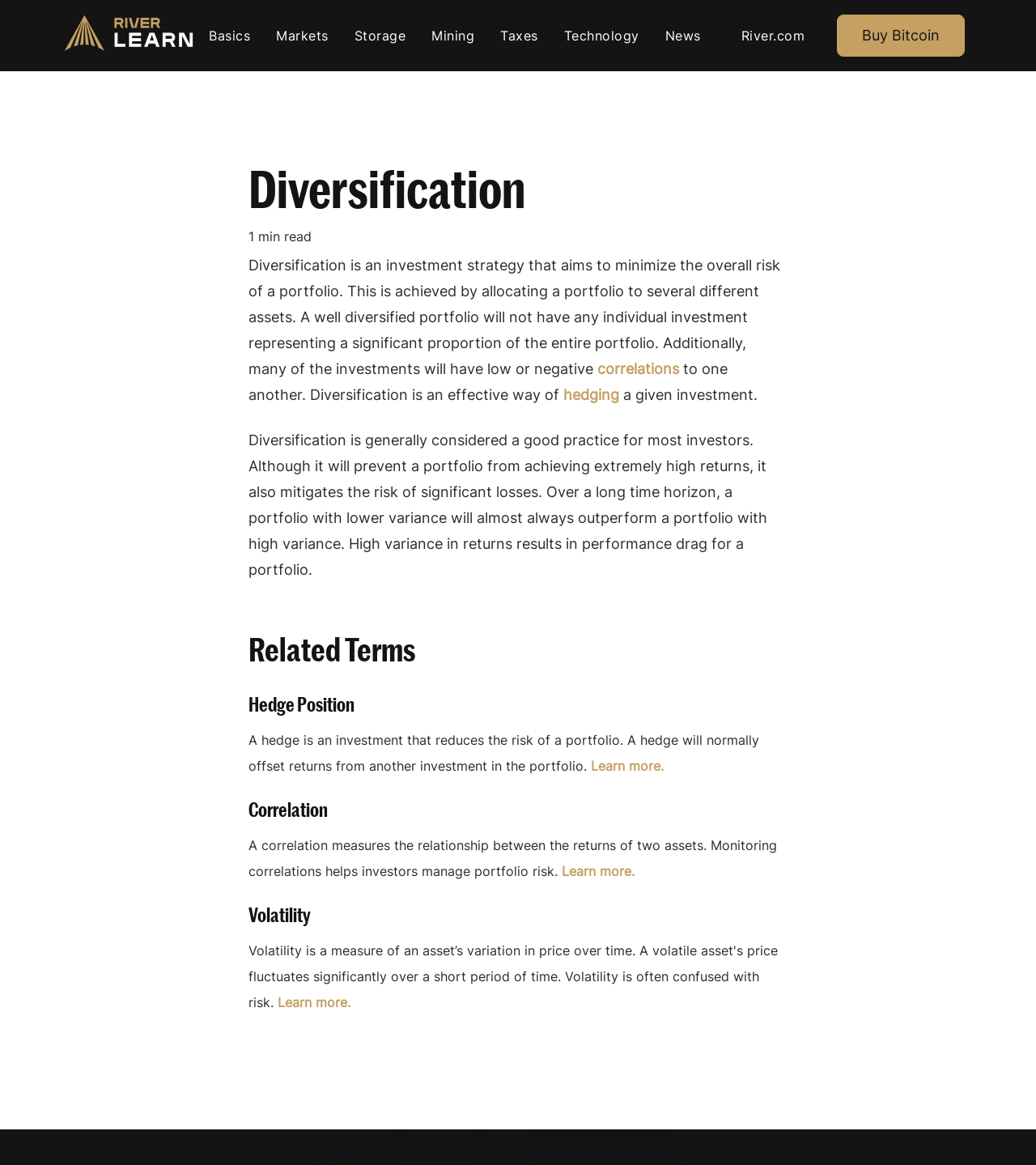Kindly determine the bounding box coordinates of the area that needs to be clicked to fulfill this instruction: "Go to the News page".

[0.629, 0.011, 0.689, 0.05]